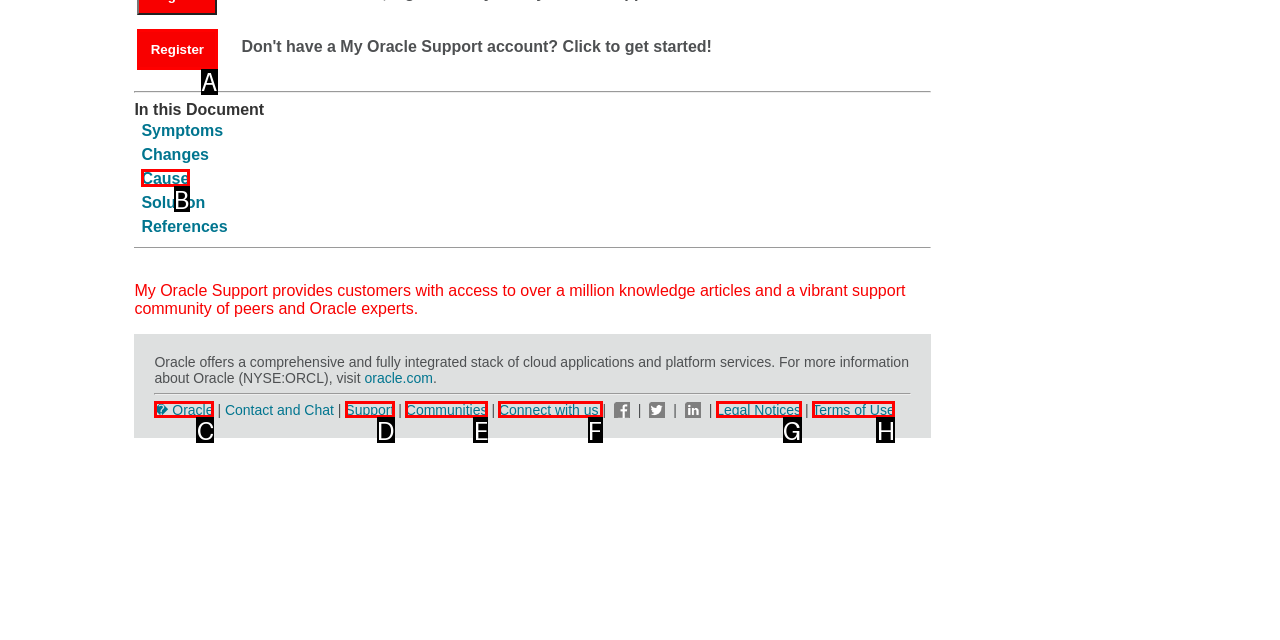Find the HTML element that corresponds to the description: Legal Notices. Indicate your selection by the letter of the appropriate option.

G